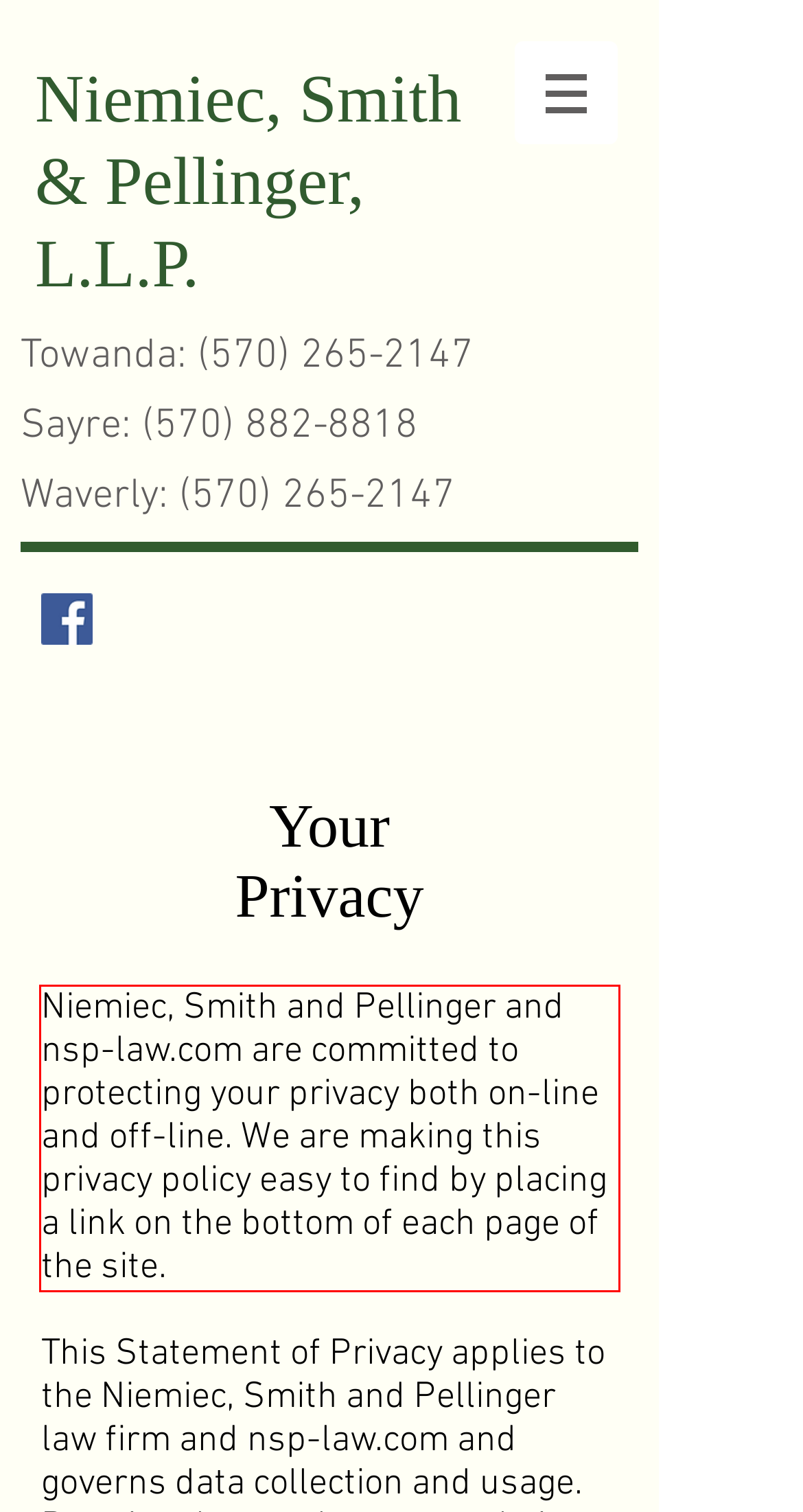Examine the webpage screenshot and use OCR to recognize and output the text within the red bounding box.

Niemiec, Smith and Pellinger and nsp-law.com are committed to protecting your privacy both on-line and off-line. We are making this privacy policy easy to find by placing a link on the bottom of each page of the site.